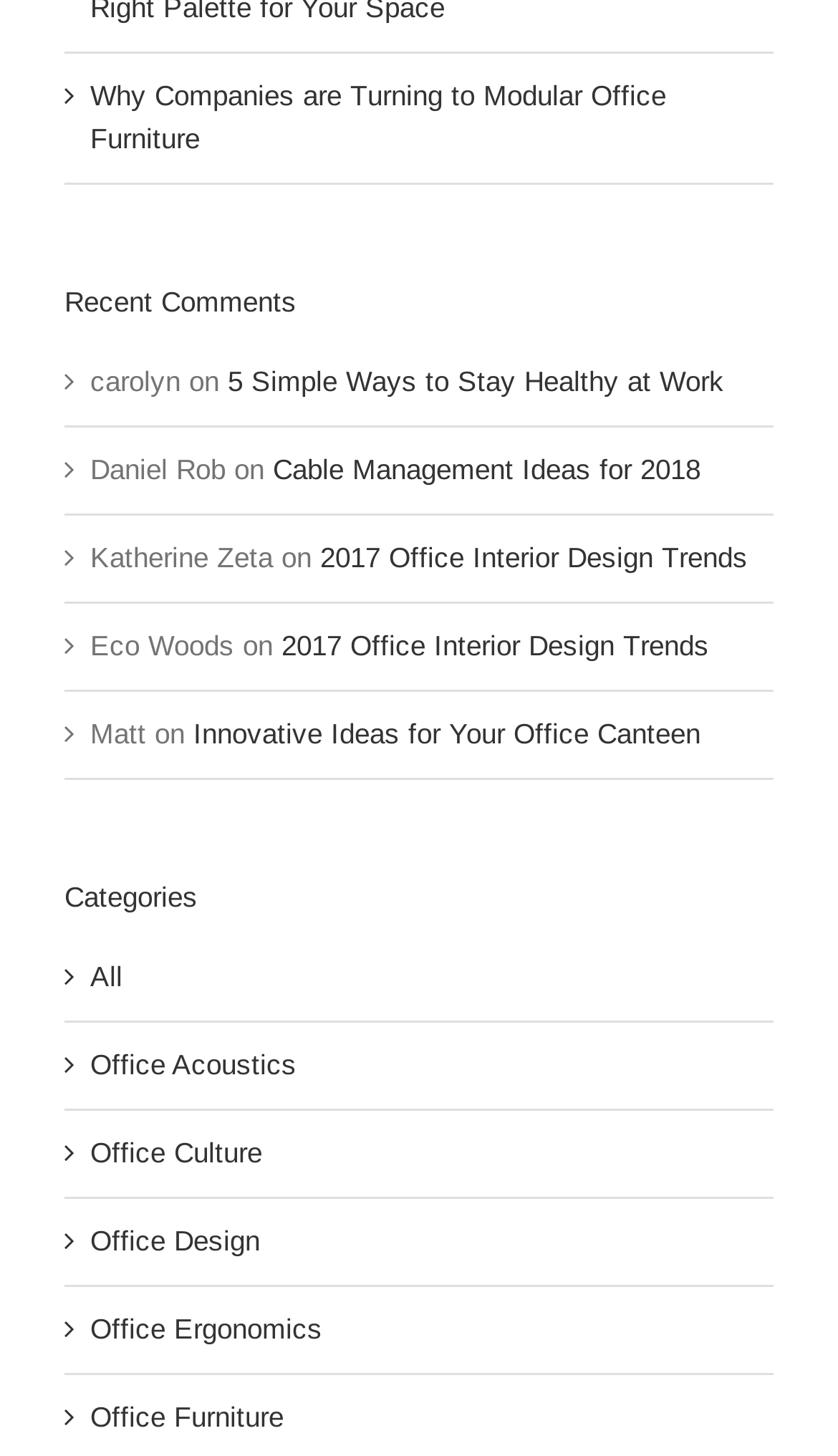Please specify the bounding box coordinates of the element that should be clicked to execute the given instruction: 'Explore the category of office design'. Ensure the coordinates are four float numbers between 0 and 1, expressed as [left, top, right, bottom].

[0.108, 0.839, 0.897, 0.868]